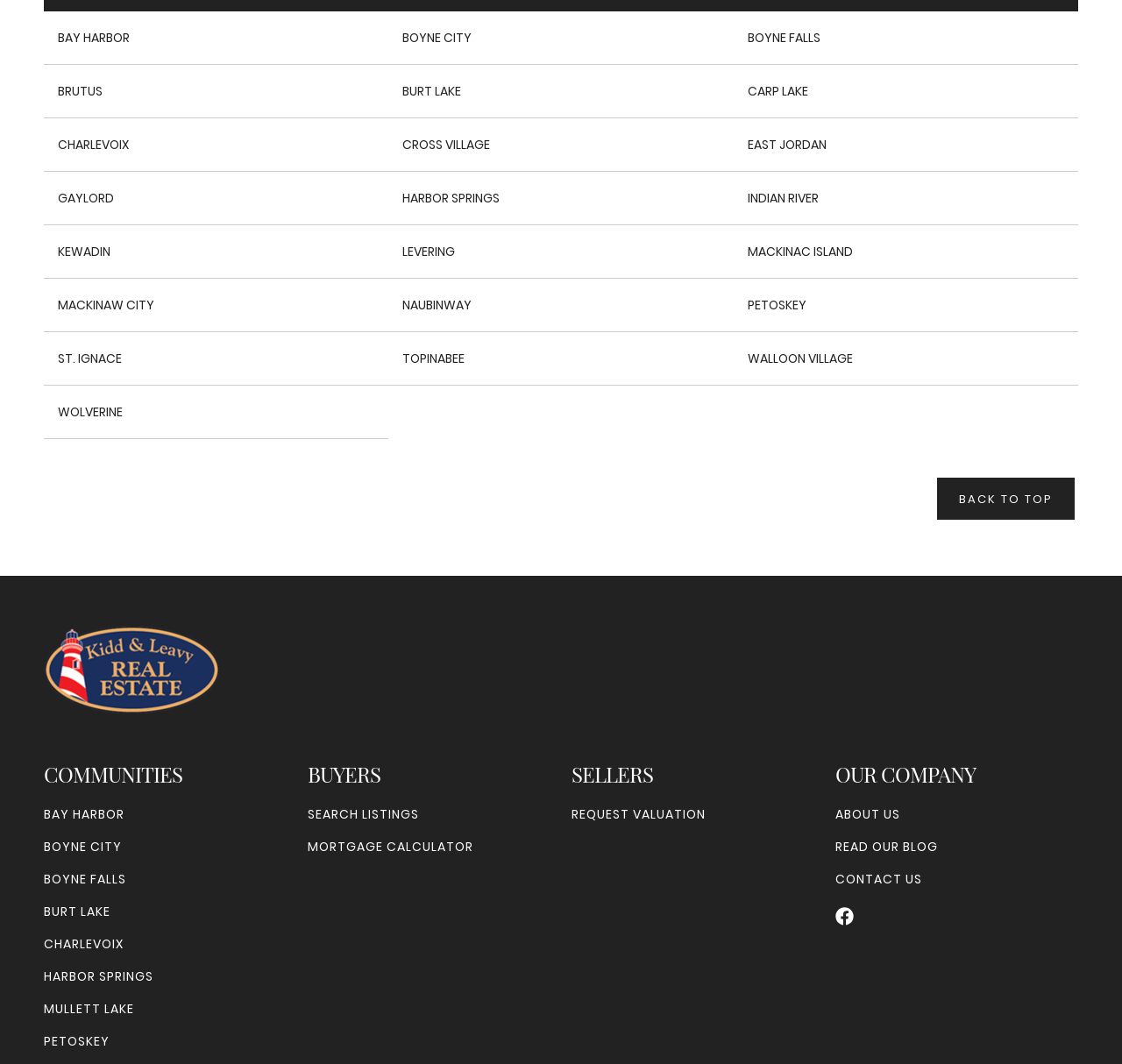Determine the bounding box coordinates of the clickable region to execute the instruction: "Go to homepage". The coordinates should be four float numbers between 0 and 1, denoted as [left, top, right, bottom].

[0.039, 0.587, 0.961, 0.678]